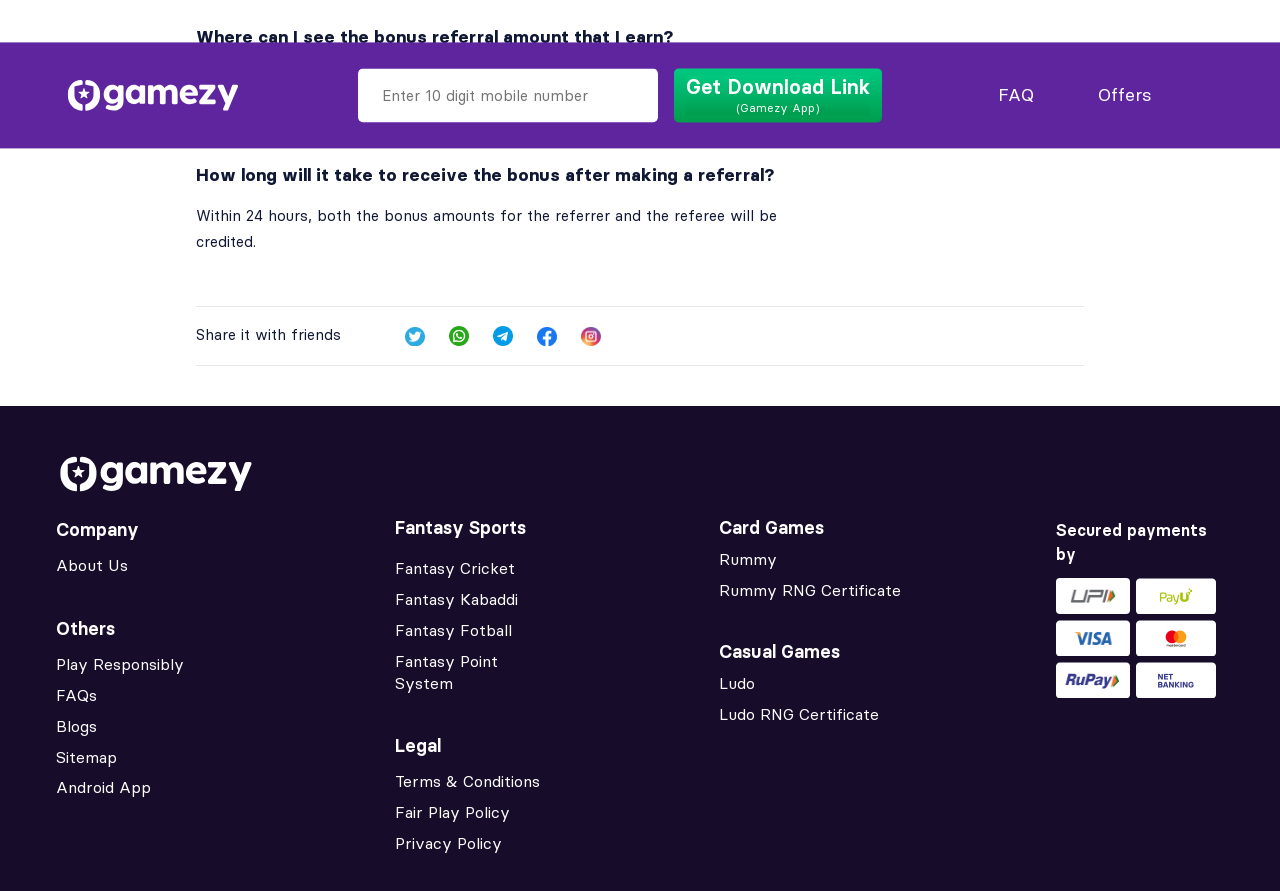Please identify the bounding box coordinates of the clickable area that will fulfill the following instruction: "Share on Twitter". The coordinates should be in the format of four float numbers between 0 and 1, i.e., [left, top, right, bottom].

[0.316, 0.366, 0.332, 0.389]